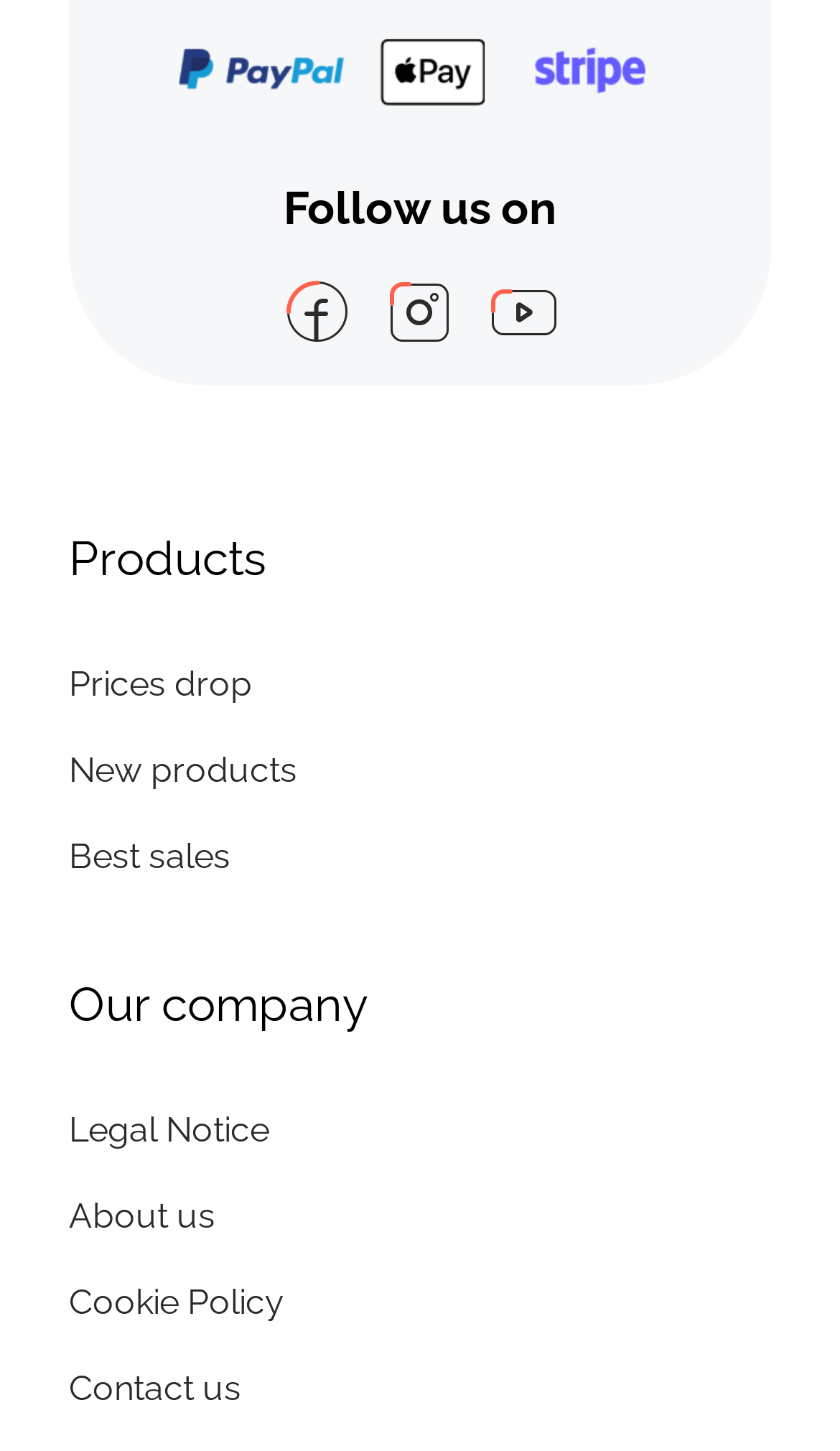Based on the element description Best sales, identify the bounding box of the UI element in the given webpage screenshot. The coordinates should be in the format (top-left x, top-left y, bottom-right x, bottom-right y) and must be between 0 and 1.

[0.056, 0.561, 0.3, 0.62]